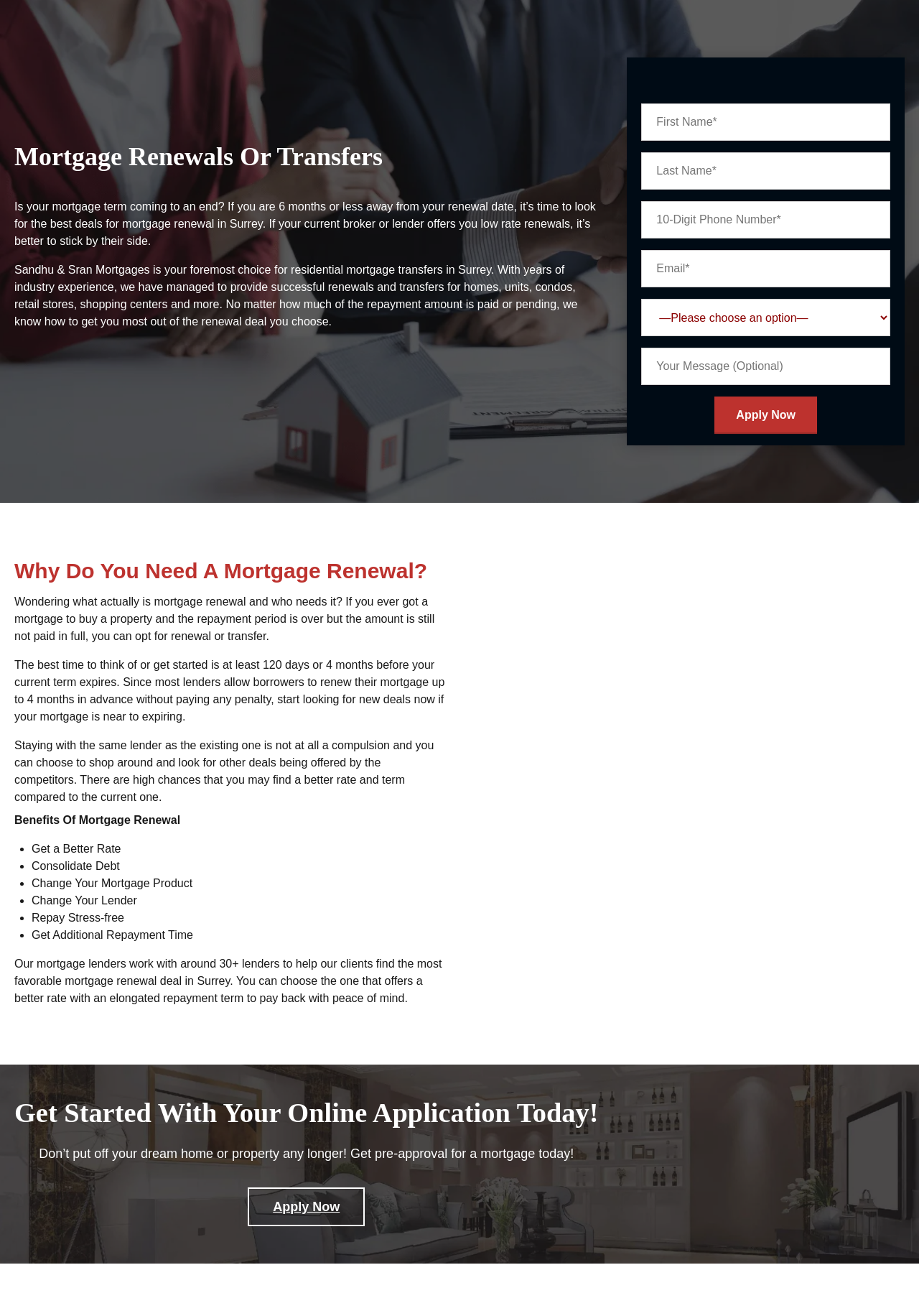Find the main header of the webpage and produce its text content.

Mortgage Renewals Or Transfers